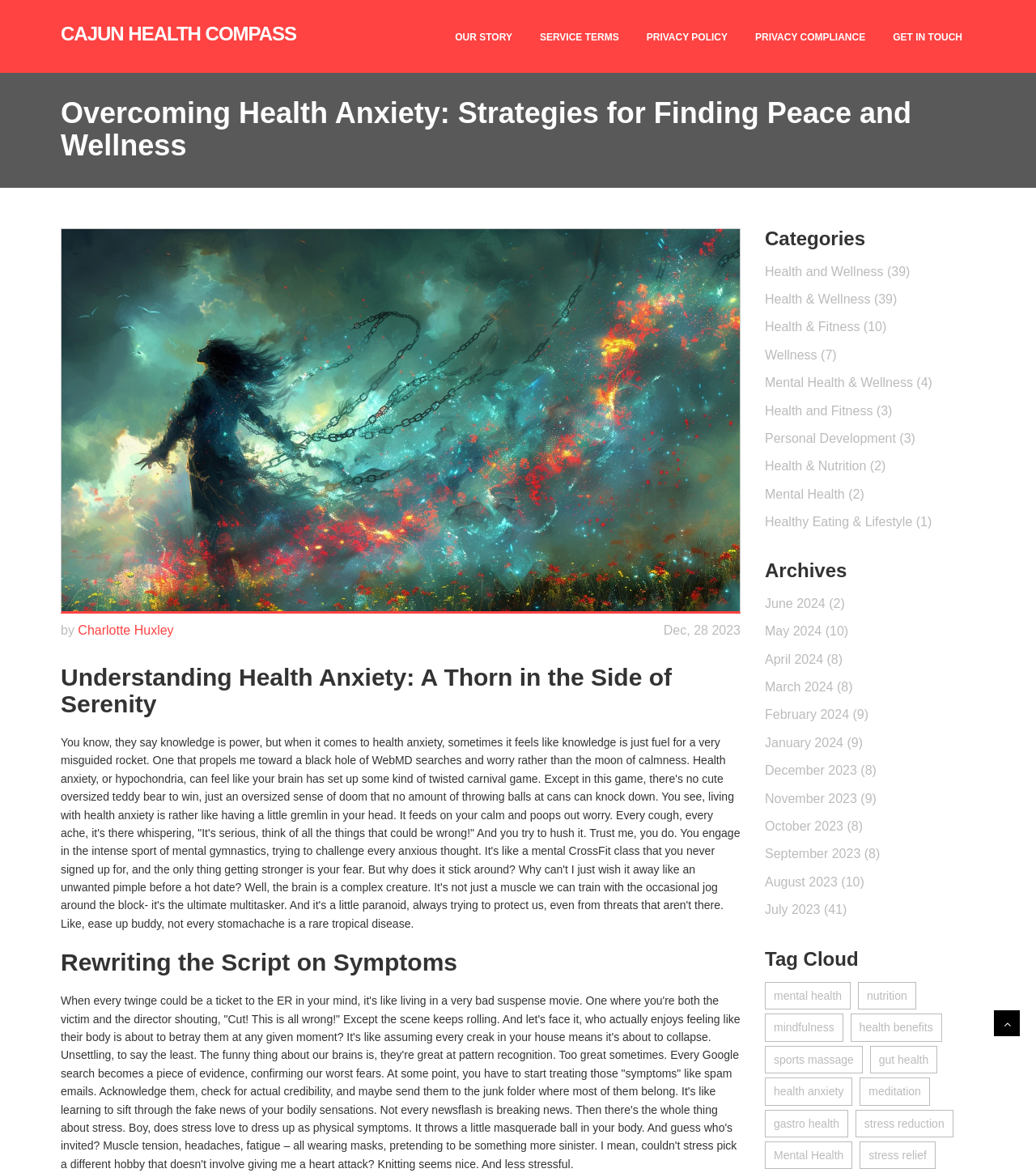How many articles are in the category 'Health and Wellness'?
Please use the image to provide an in-depth answer to the question.

The number of articles in the category 'Health and Wellness' is mentioned next to the category name on the right side of the webpage, which is 39.